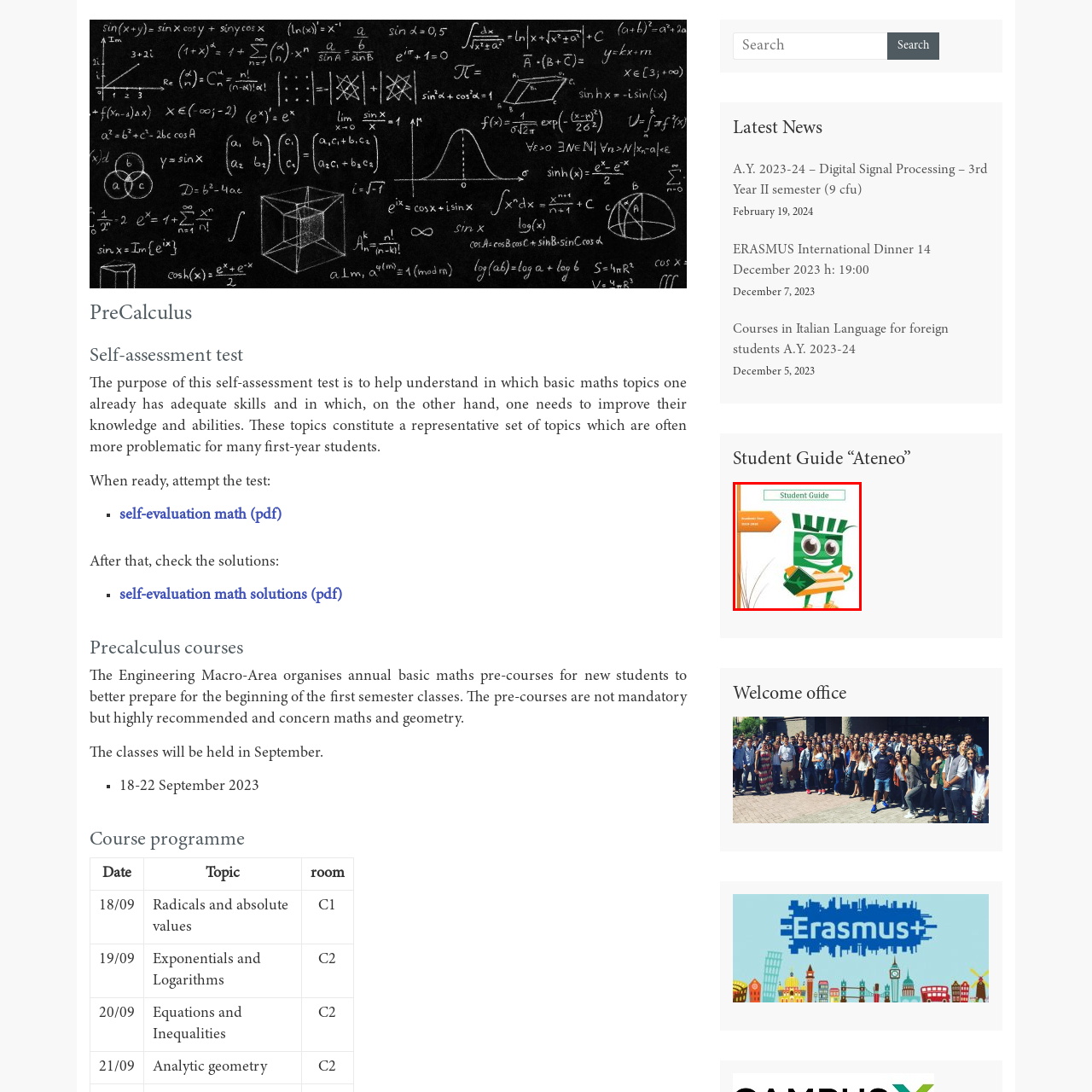Create a detailed narrative of the scene depicted inside the red-outlined image.

The image depicts a vibrant and cheerful cartoon character designed as a green book with large, expressive eyes and a friendly smile. The character is holding an open book, symbolizing knowledge and learning. Above it, the title "Student Guide" is prominently displayed, indicating that this image is related to academic resources. To the left, a bright orange hexagonal label denotes the academic year, which may read "2023-2024," suggesting the guide is intended for students in that specific period. The overall design is colorful and engaging, appealing to a youthful audience and promoting an inviting atmosphere for new students navigating their educational journey.